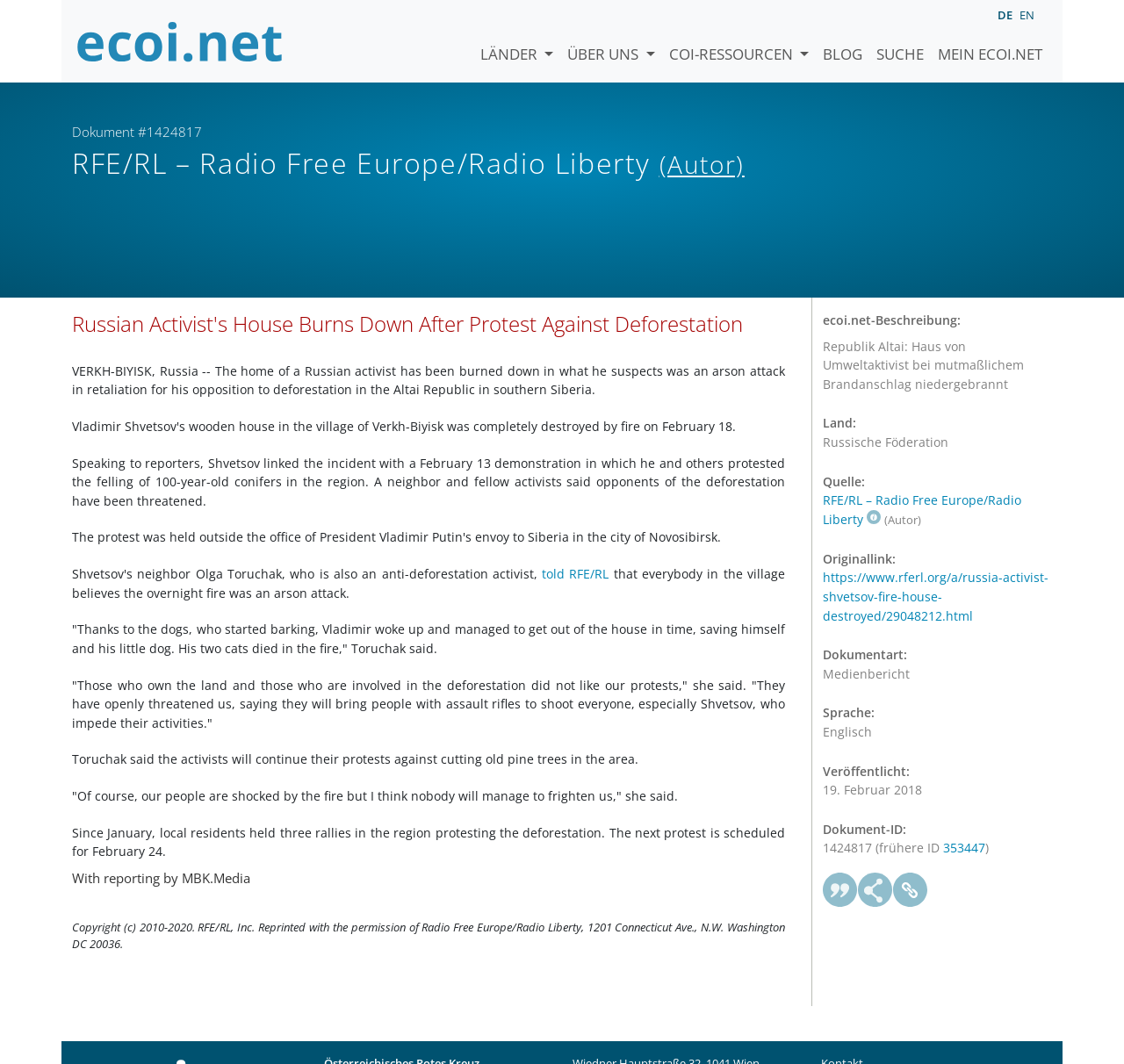Please provide a comprehensive response to the question below by analyzing the image: 
What is the region where the deforestation protest took place?

The answer can be found in the article text, where it is mentioned that 'The home of a Russian activist has been burned down in what he suspects was an arson attack in retaliation for his opposition to deforestation in the Altai Republic in southern Siberia'.